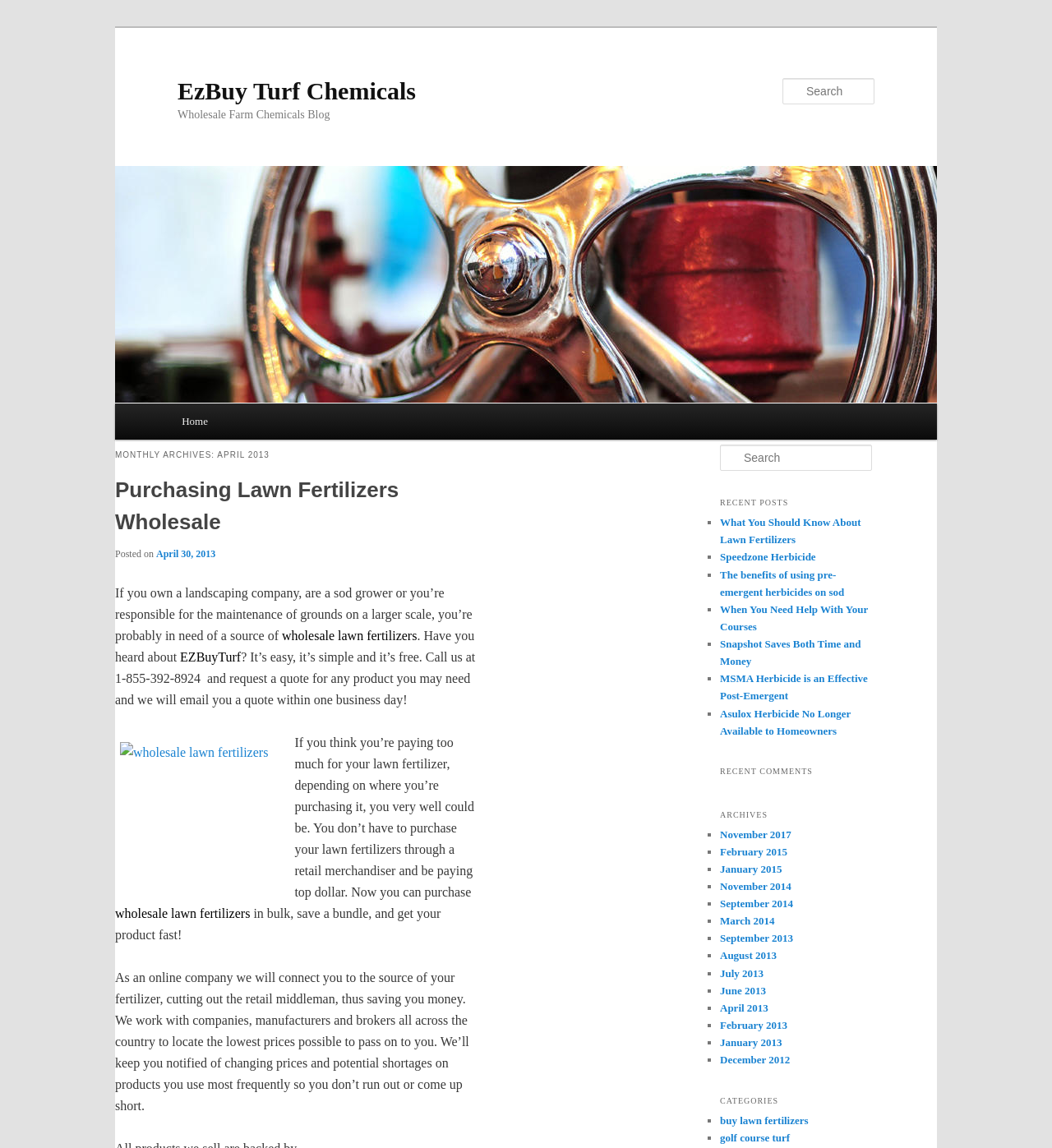Show the bounding box coordinates for the element that needs to be clicked to execute the following instruction: "View archives for April 2013". Provide the coordinates in the form of four float numbers between 0 and 1, i.e., [left, top, right, bottom].

[0.684, 0.872, 0.73, 0.883]